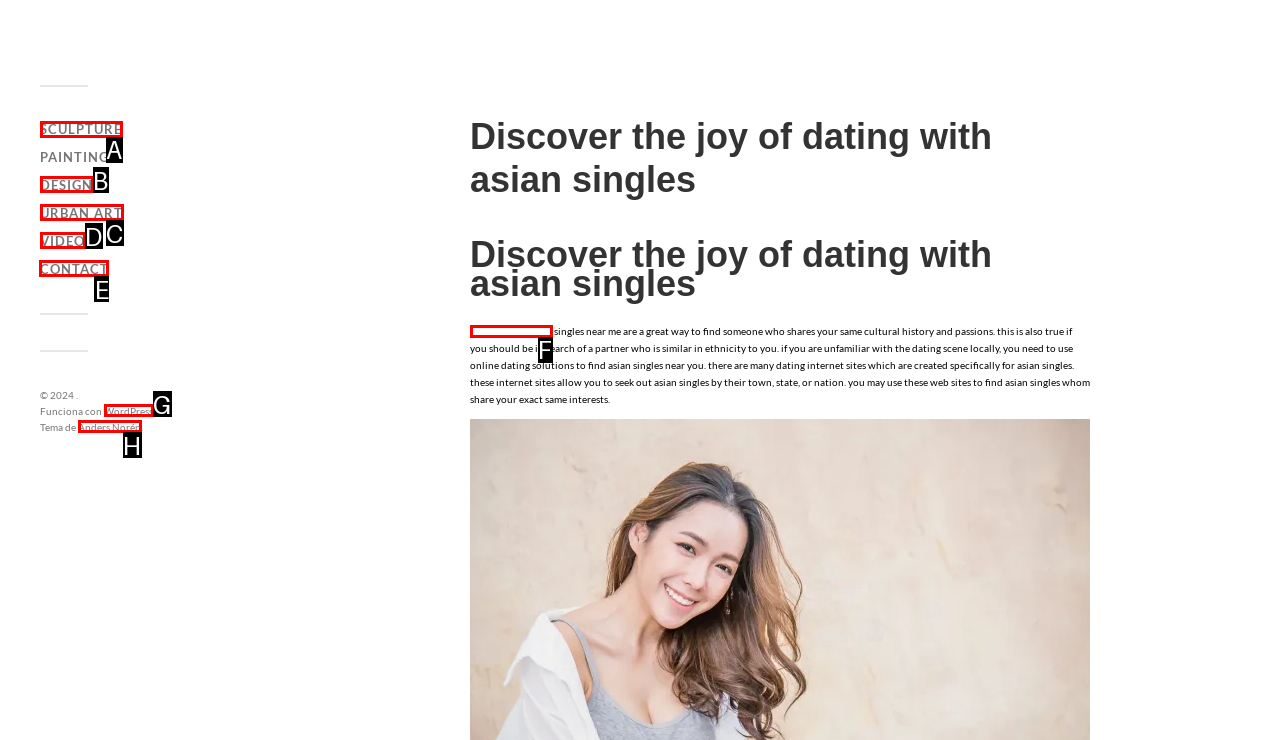Which lettered option should I select to achieve the task: go to CONTACT according to the highlighted elements in the screenshot?

E